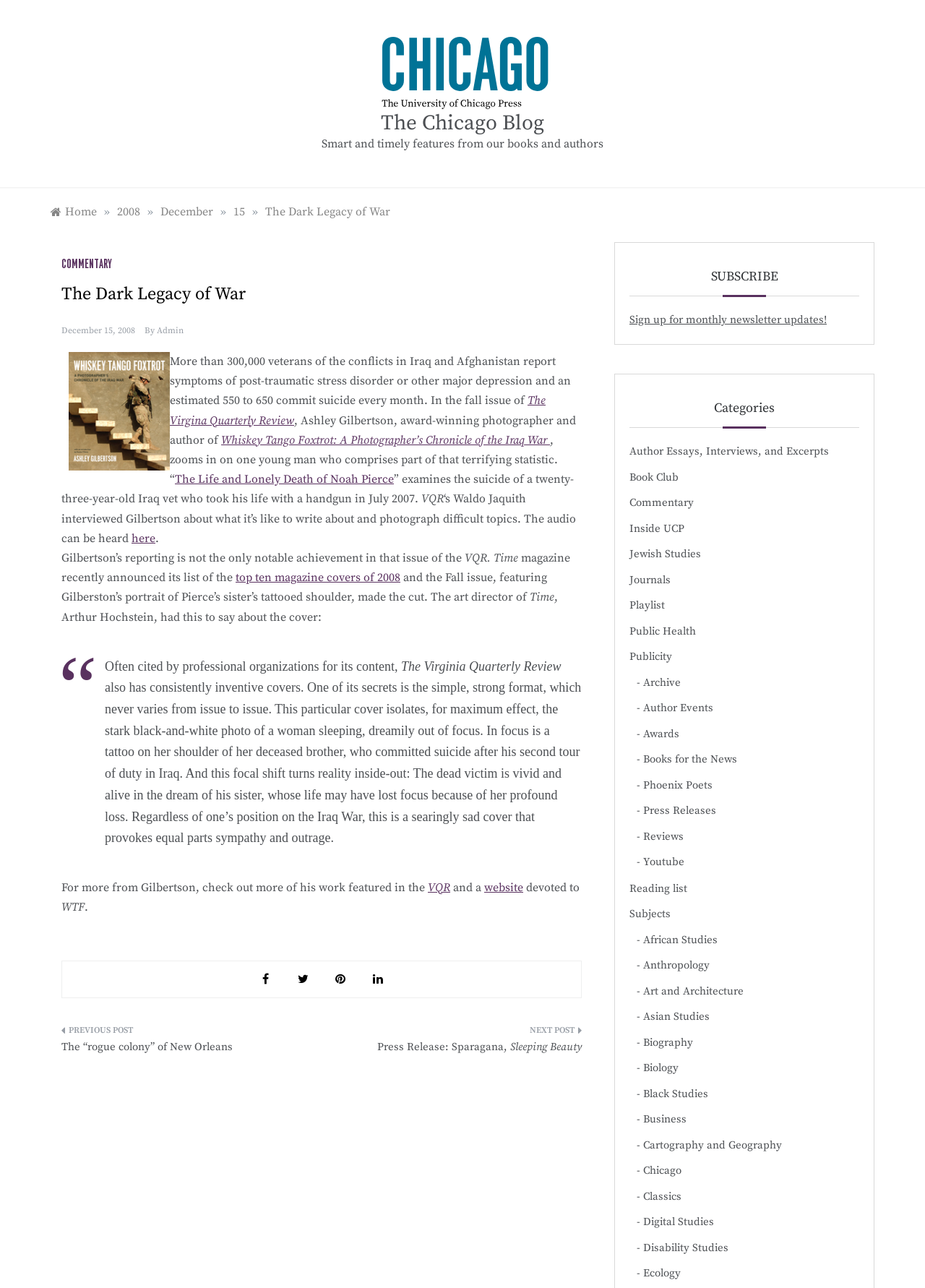Find the bounding box coordinates of the clickable area that will achieve the following instruction: "Subscribe to the monthly newsletter".

[0.68, 0.243, 0.894, 0.254]